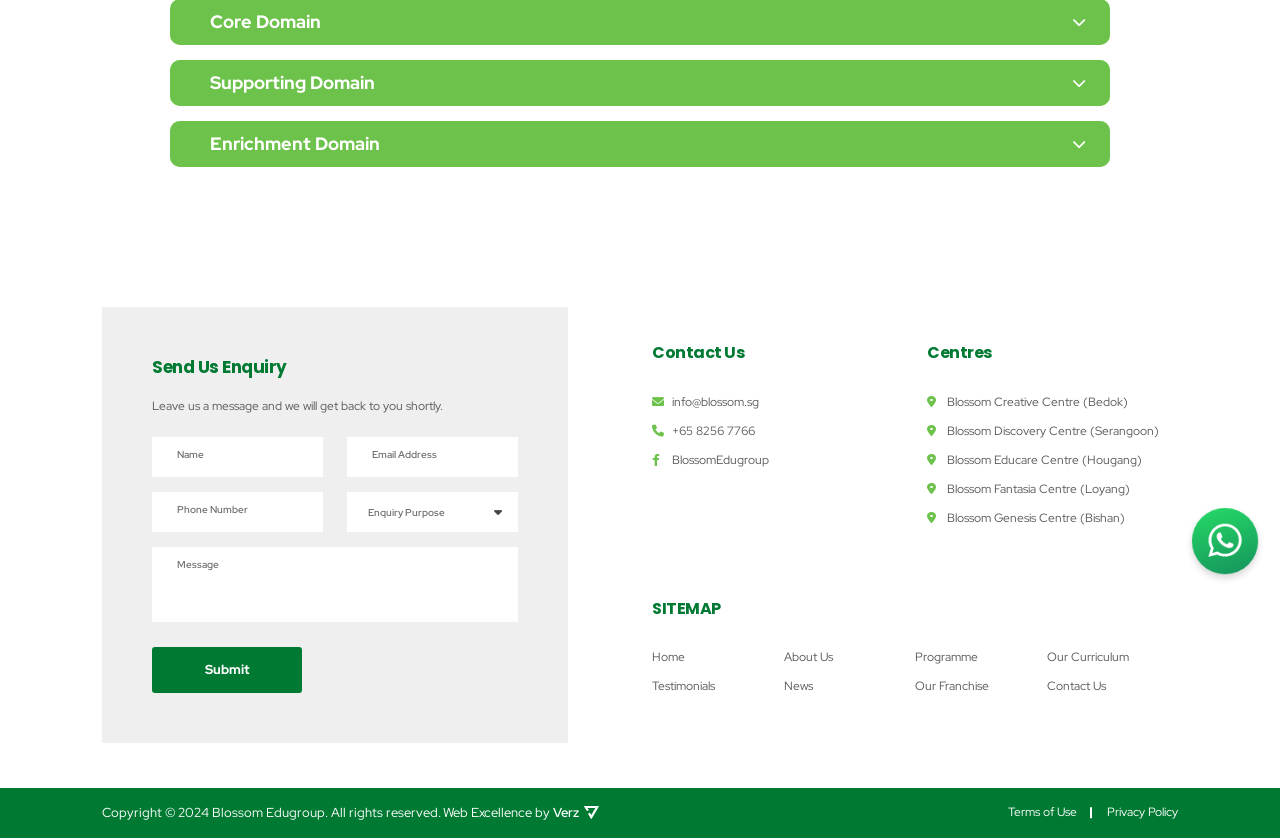Show the bounding box coordinates for the HTML element as described: "Home".

[0.509, 0.773, 0.612, 0.796]